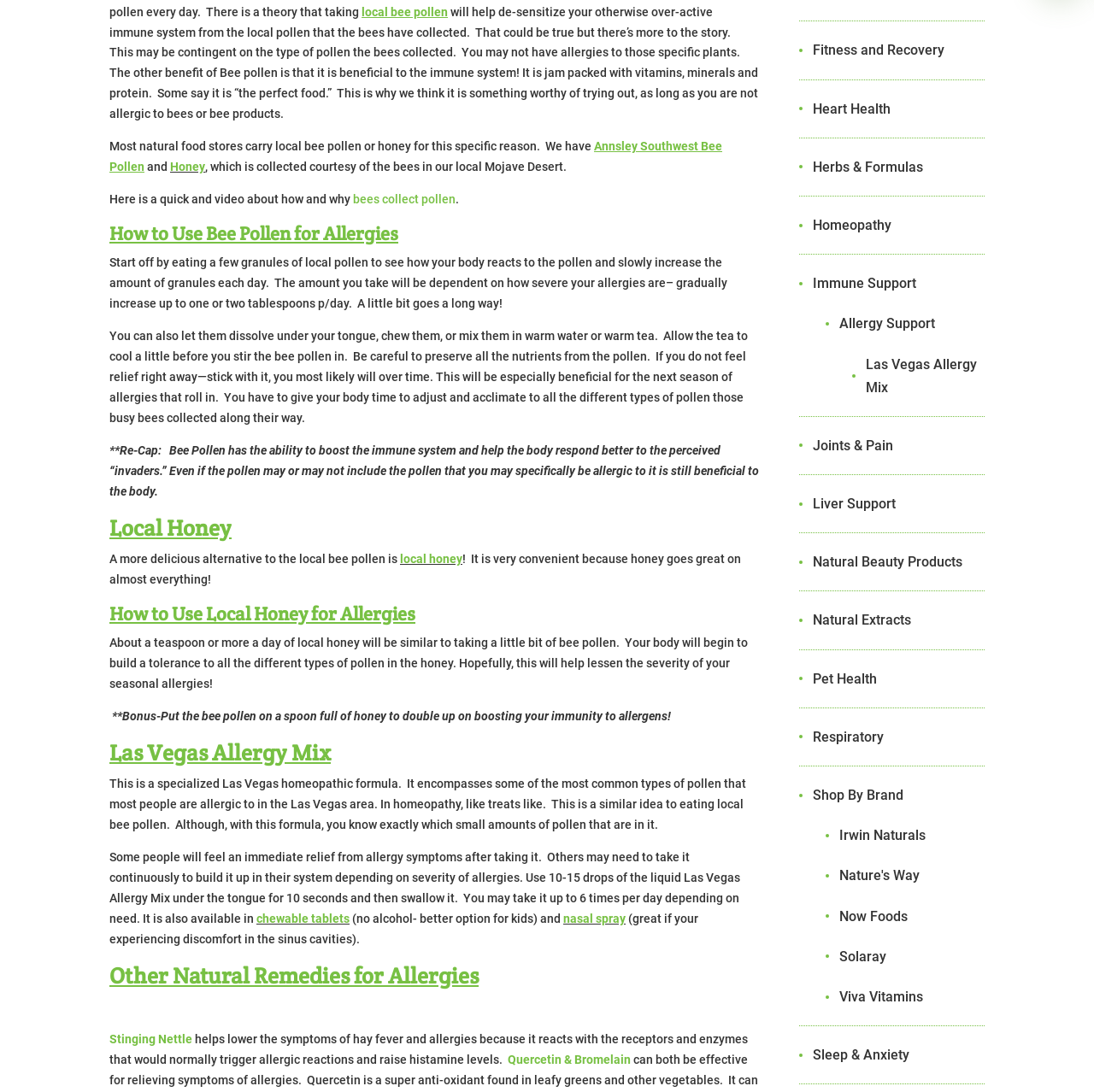Please identify the bounding box coordinates of the element's region that needs to be clicked to fulfill the following instruction: "explore 'Allergy Support'". The bounding box coordinates should consist of four float numbers between 0 and 1, i.e., [left, top, right, bottom].

[0.767, 0.286, 0.9, 0.307]